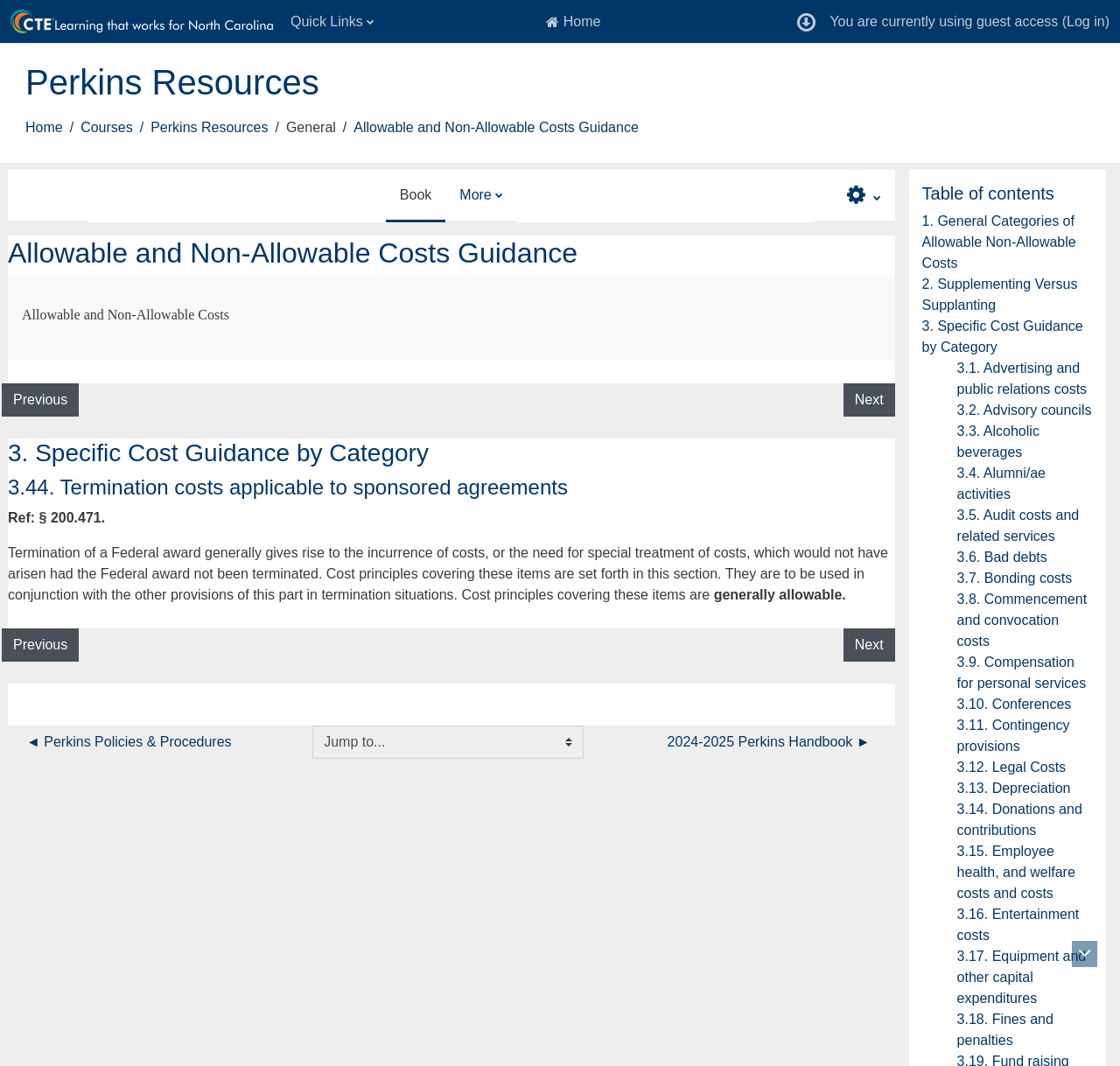Give a concise answer of one word or phrase to the question: 
What is the purpose of the 'Actions menu' button?

To access more actions